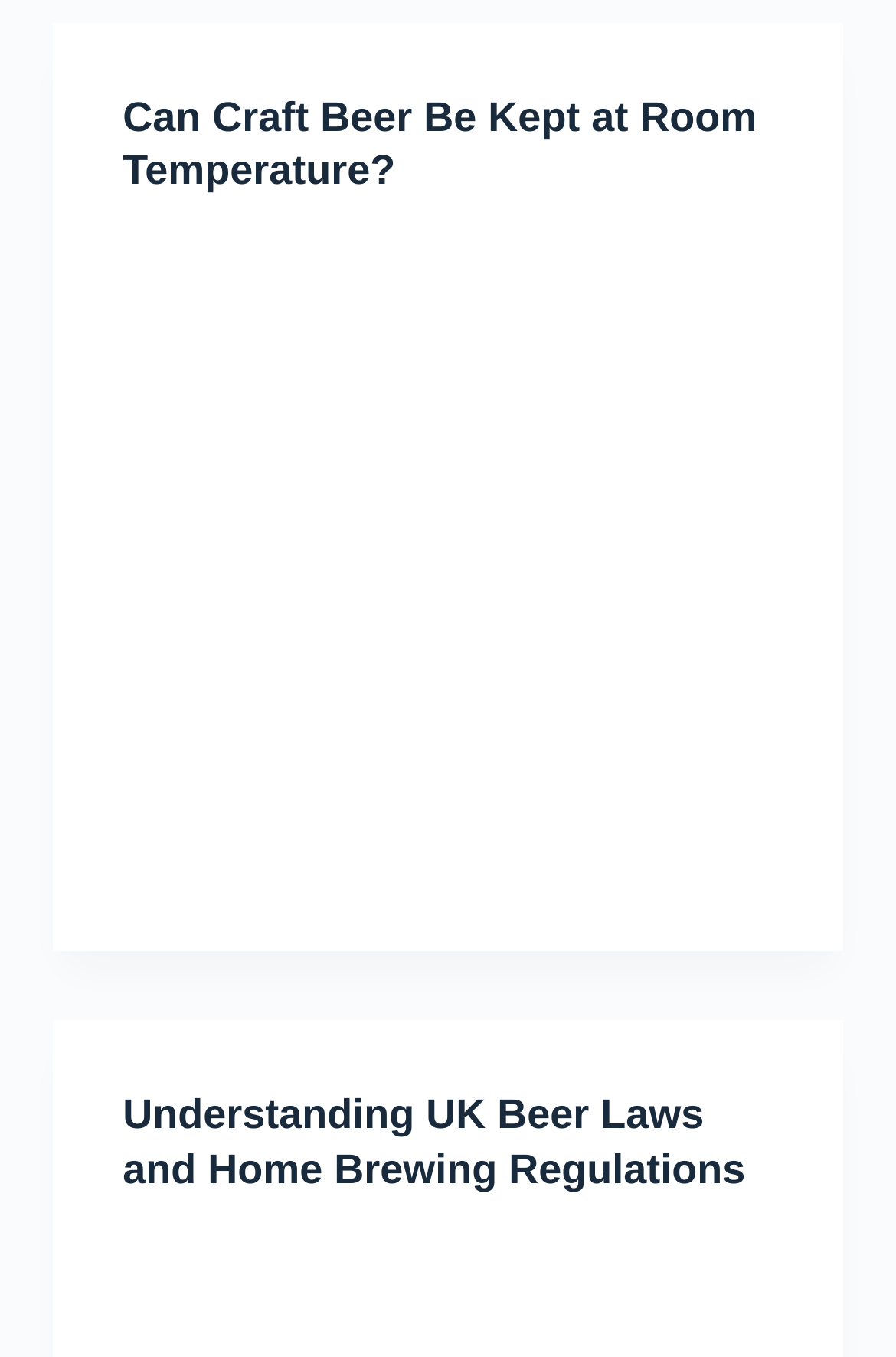Respond to the question below with a single word or phrase: How many articles are on this webpage?

2